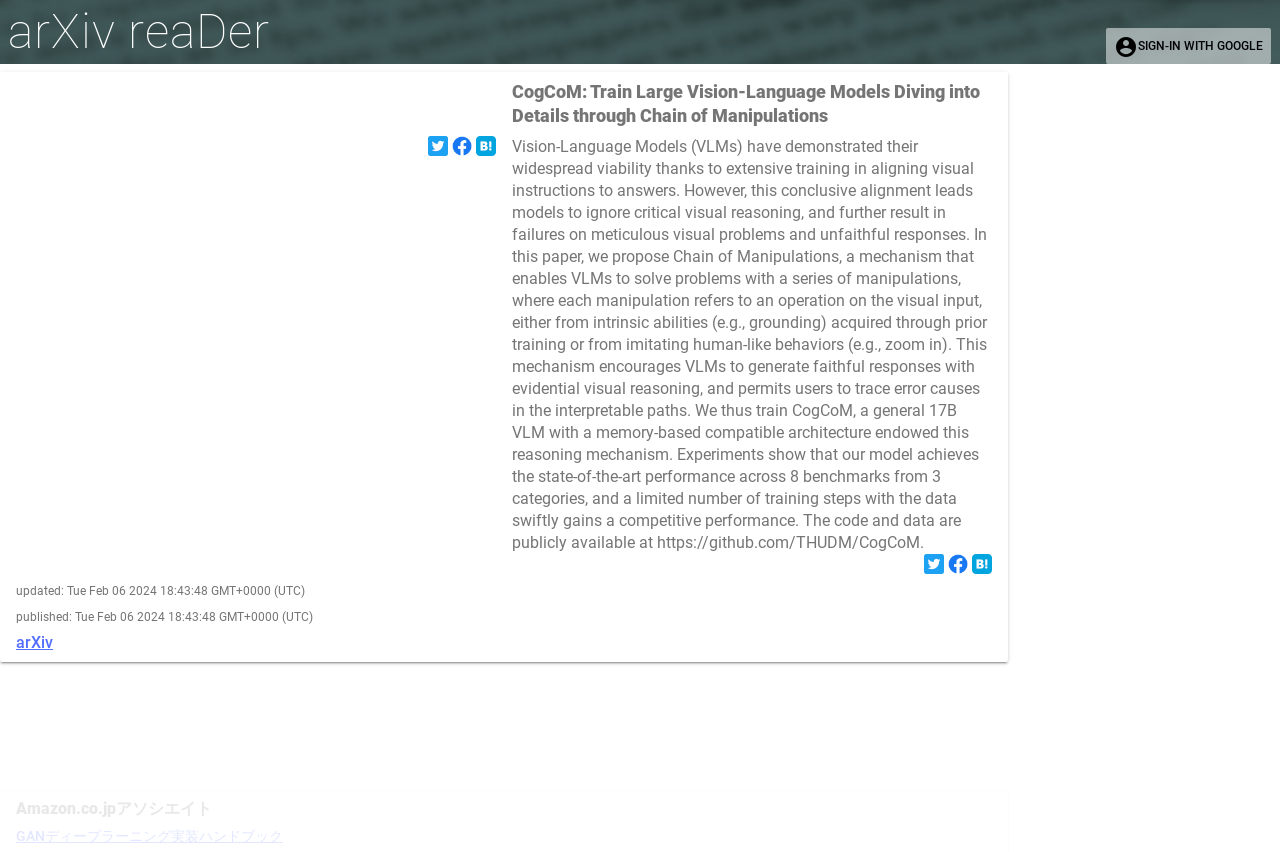Using the information in the image, could you please answer the following question in detail:
What is the name of the VLM model?

The name of the VLM model is mentioned in the text as 'CogCoM, a general 17B VLM with a memory-based compatible architecture endowed this reasoning mechanism.'